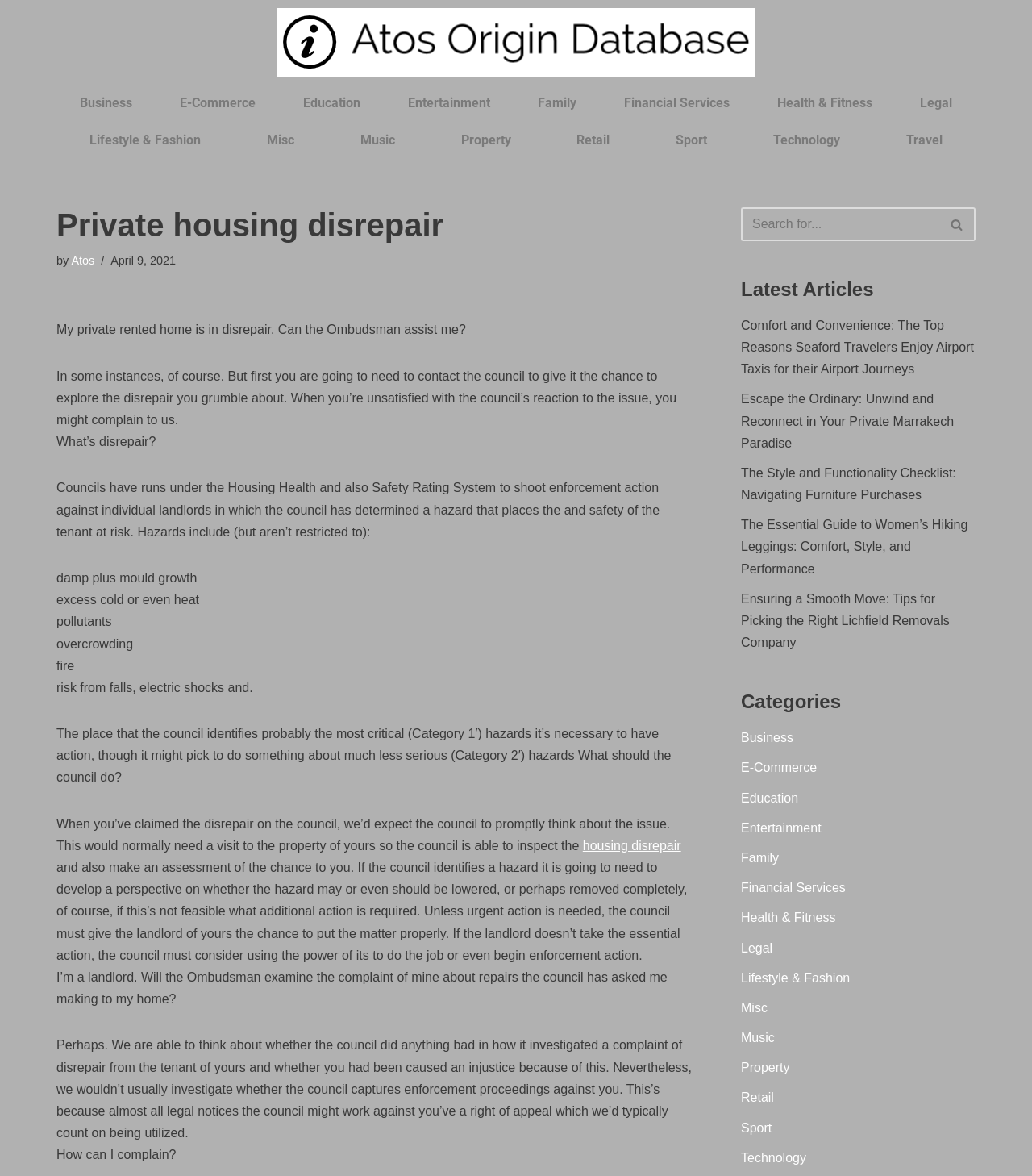Can the Ombudsman investigate a landlord's complaint?
Using the image, respond with a single word or phrase.

Yes, in some cases